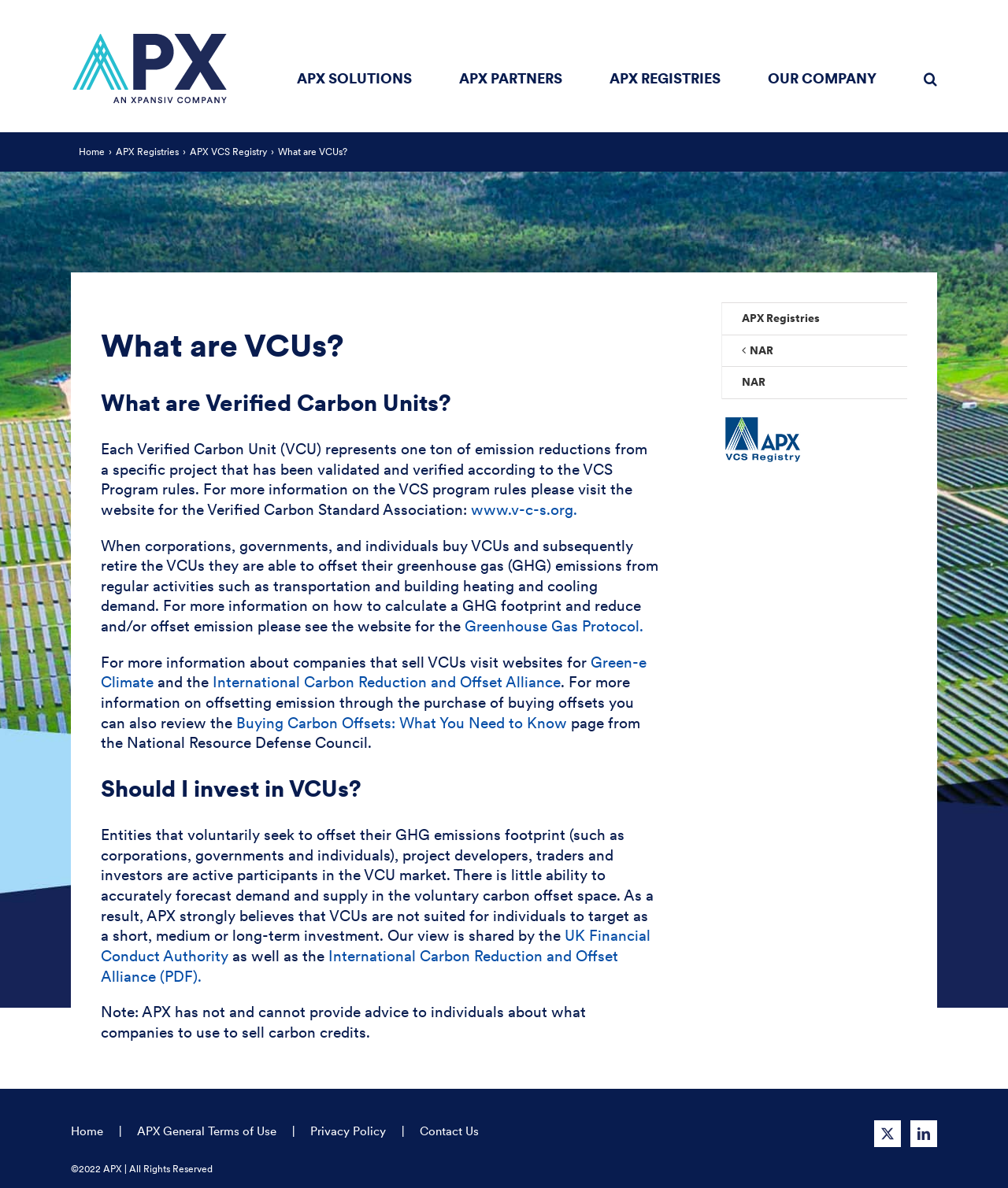Please analyze the image and give a detailed answer to the question:
How many main menu items are there?

The main menu is located at the top of the webpage, and it has four items: 'APX SOLUTIONS', 'APX PARTNERS', 'APX REGISTRIES', and a generic item with a popup menu. These items are clickable links that lead to different sections of the website.